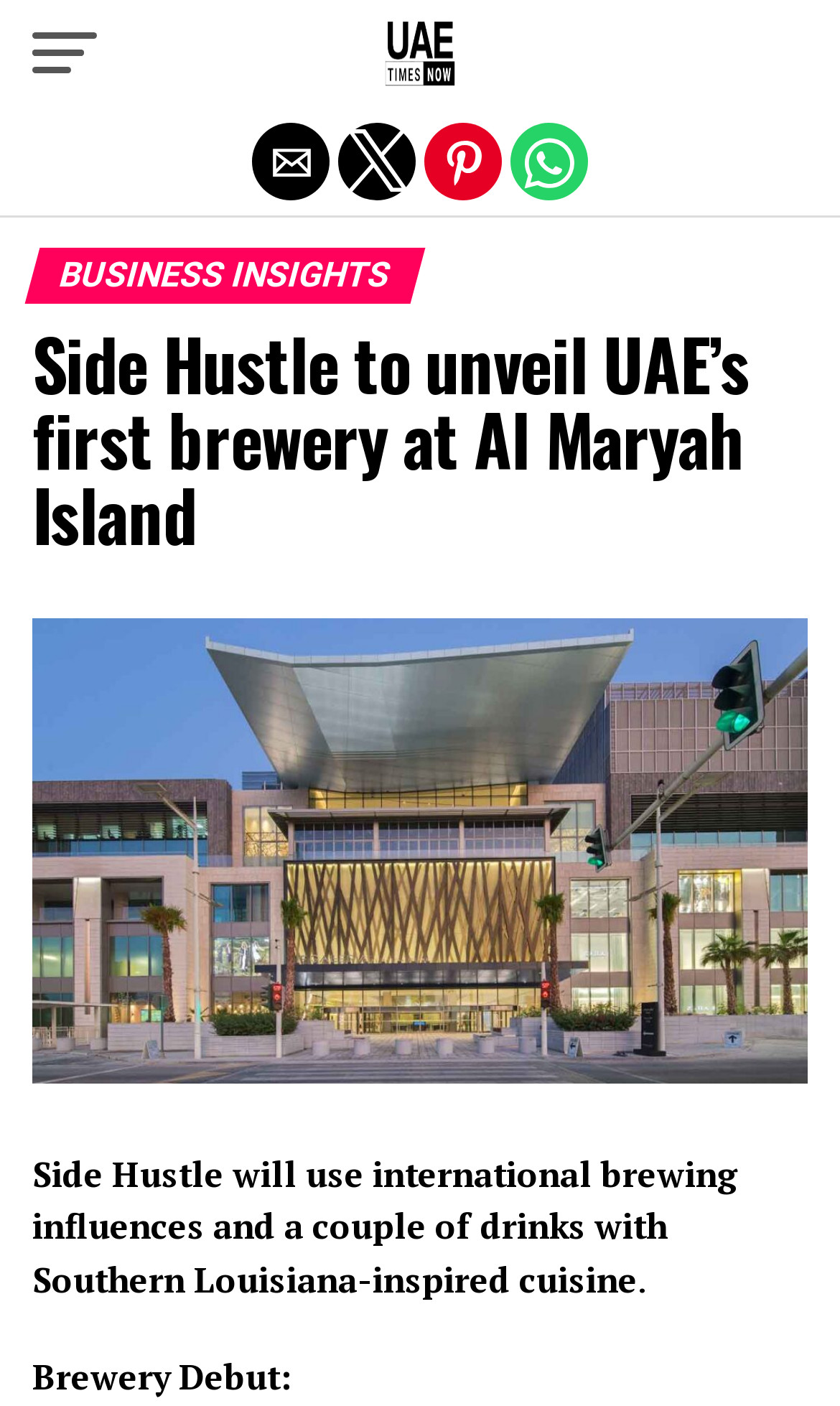Identify the bounding box of the UI component described as: "parent_node: UAE Times Now".

[0.382, 0.038, 0.618, 0.067]